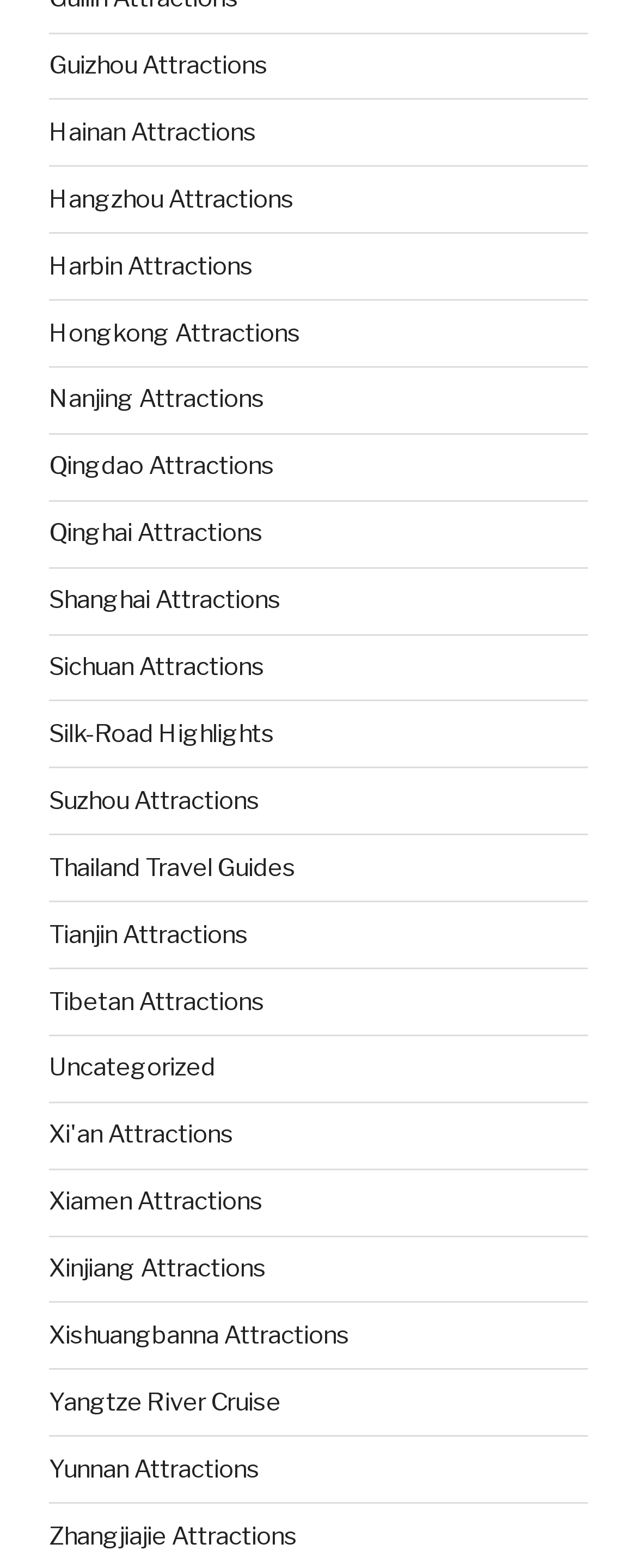Provide a one-word or short-phrase response to the question:
How many attractions are listed for provinces in China?

13